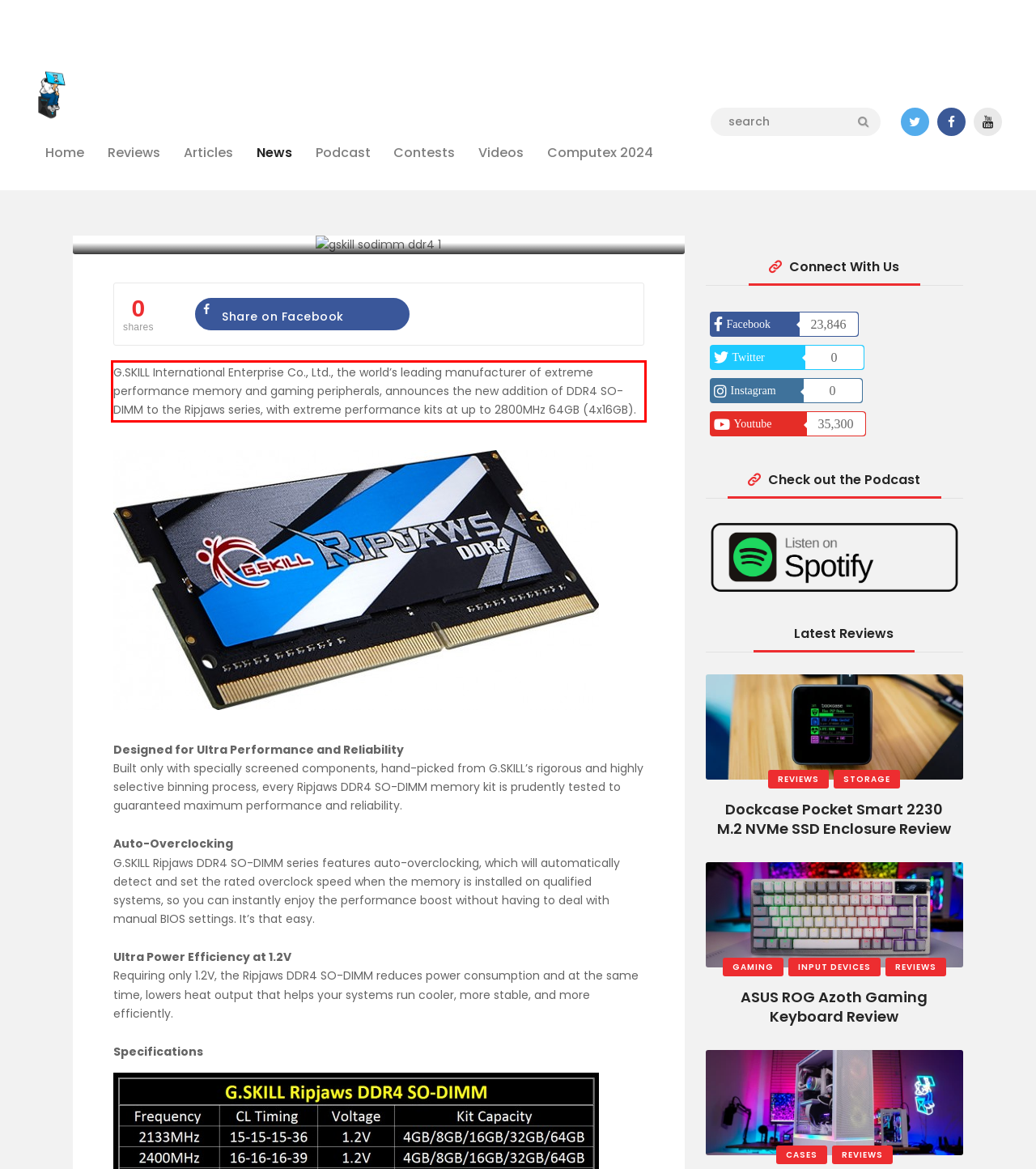Locate the red bounding box in the provided webpage screenshot and use OCR to determine the text content inside it.

G.SKILL International Enterprise Co., Ltd., the world’s leading manufacturer of extreme performance memory and gaming peripherals, announces the new addition of DDR4 SO-DIMM to the Ripjaws series, with extreme performance kits at up to 2800MHz 64GB (4x16GB).